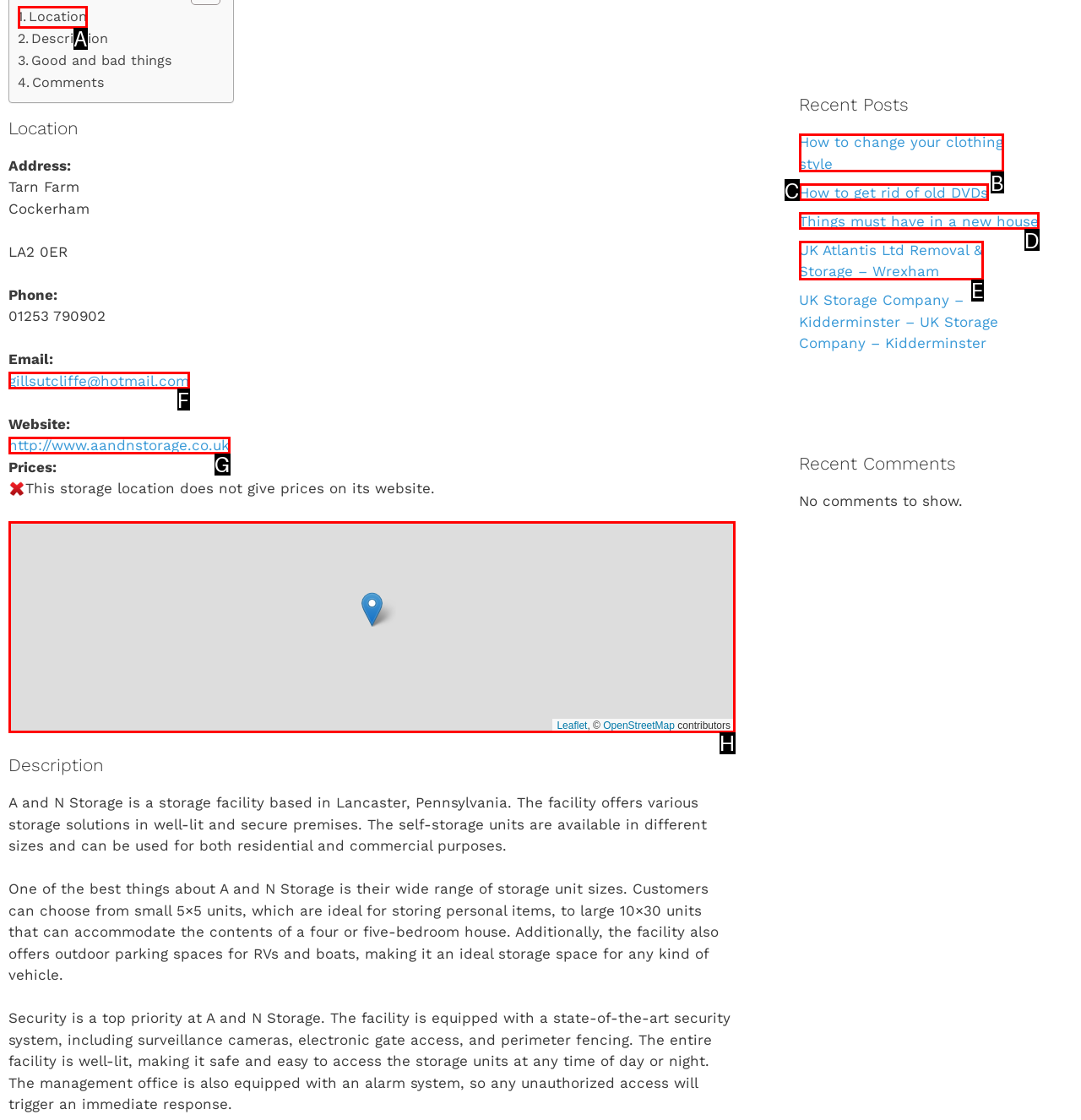Identify the option that corresponds to: Leaflet, © OpenStreetMap contributors
Respond with the corresponding letter from the choices provided.

H